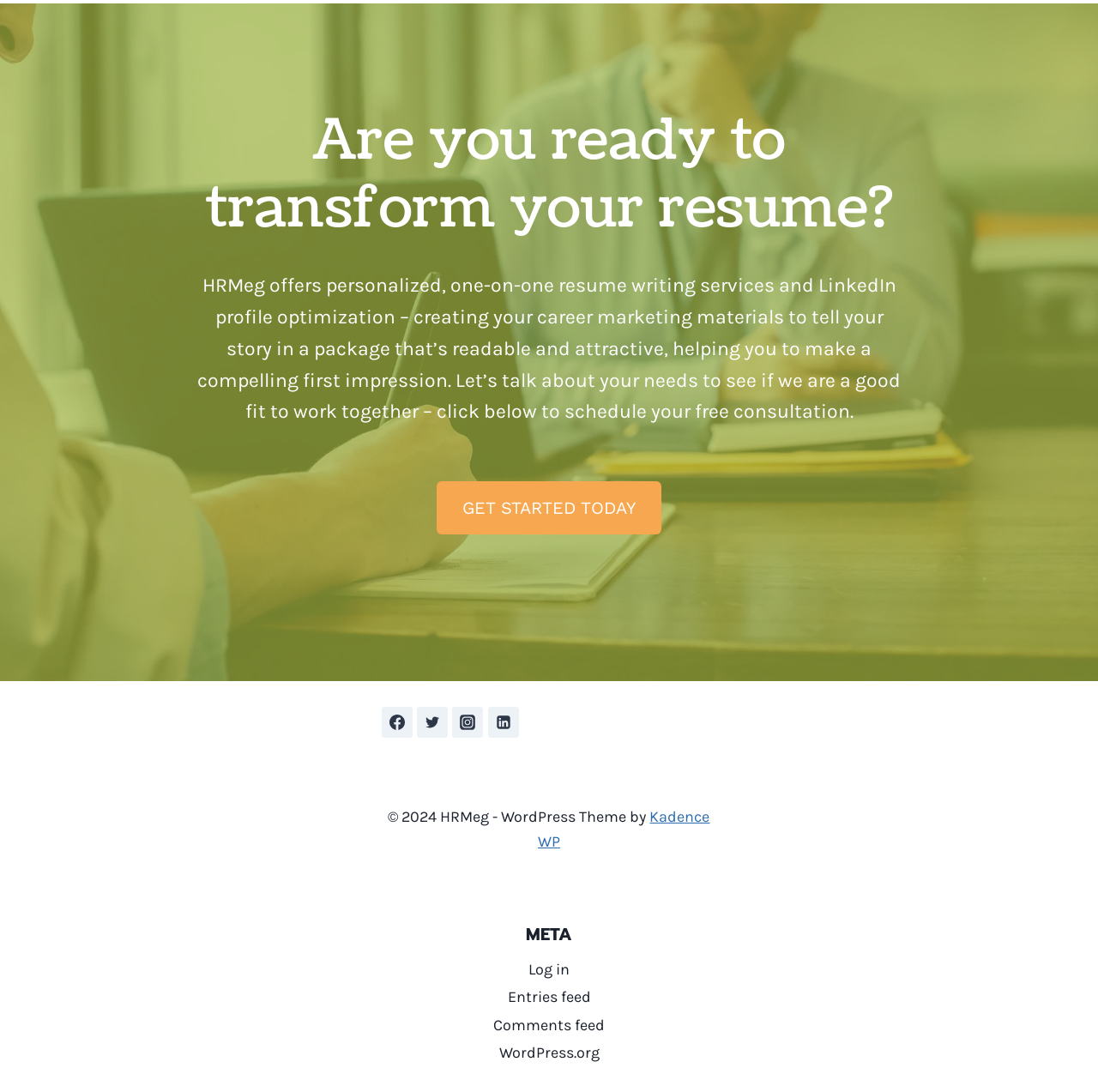What is the name of the WordPress theme used by HRMeg?
Based on the image, provide a one-word or brief-phrase response.

Kadence WP